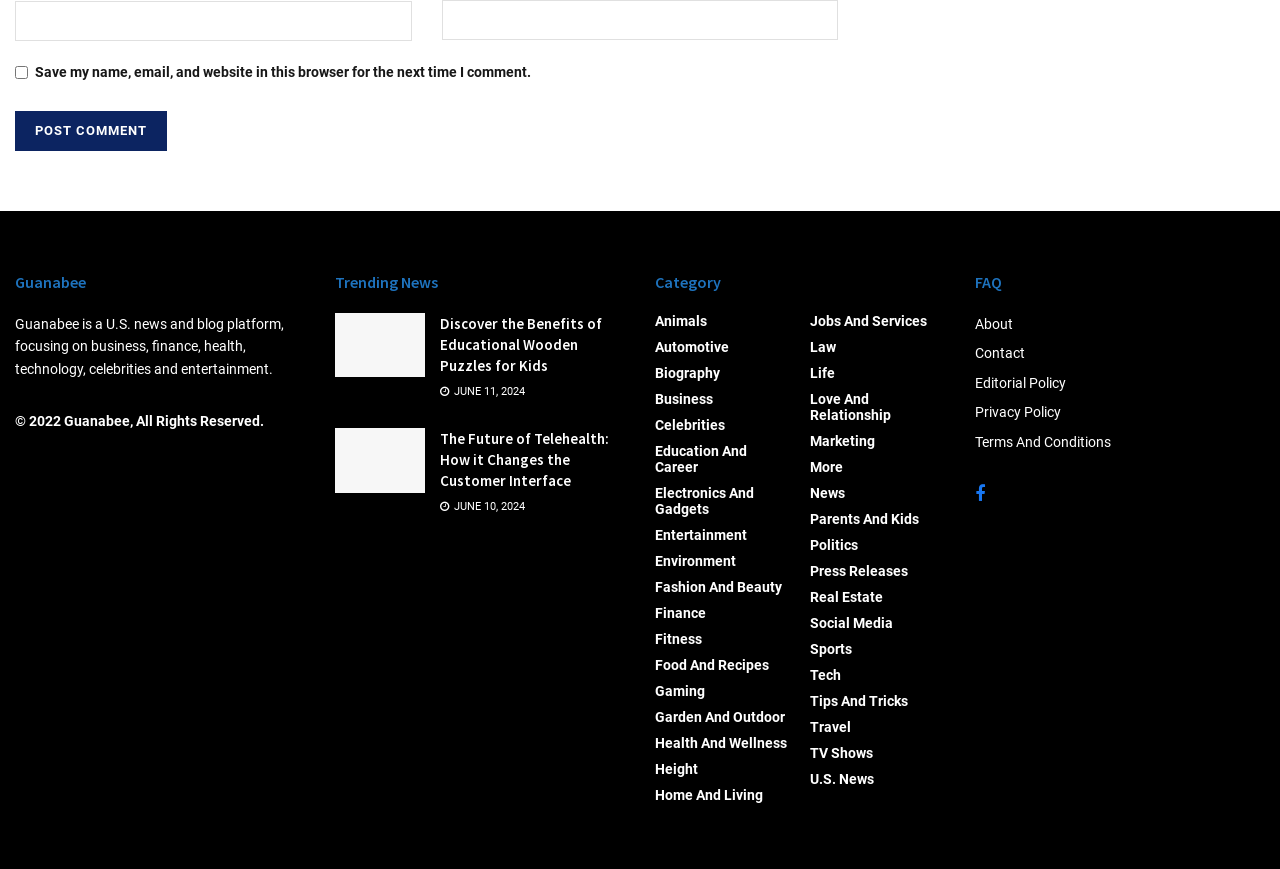Please locate the UI element described by "Entertainment" and provide its bounding box coordinates.

[0.512, 0.602, 0.584, 0.62]